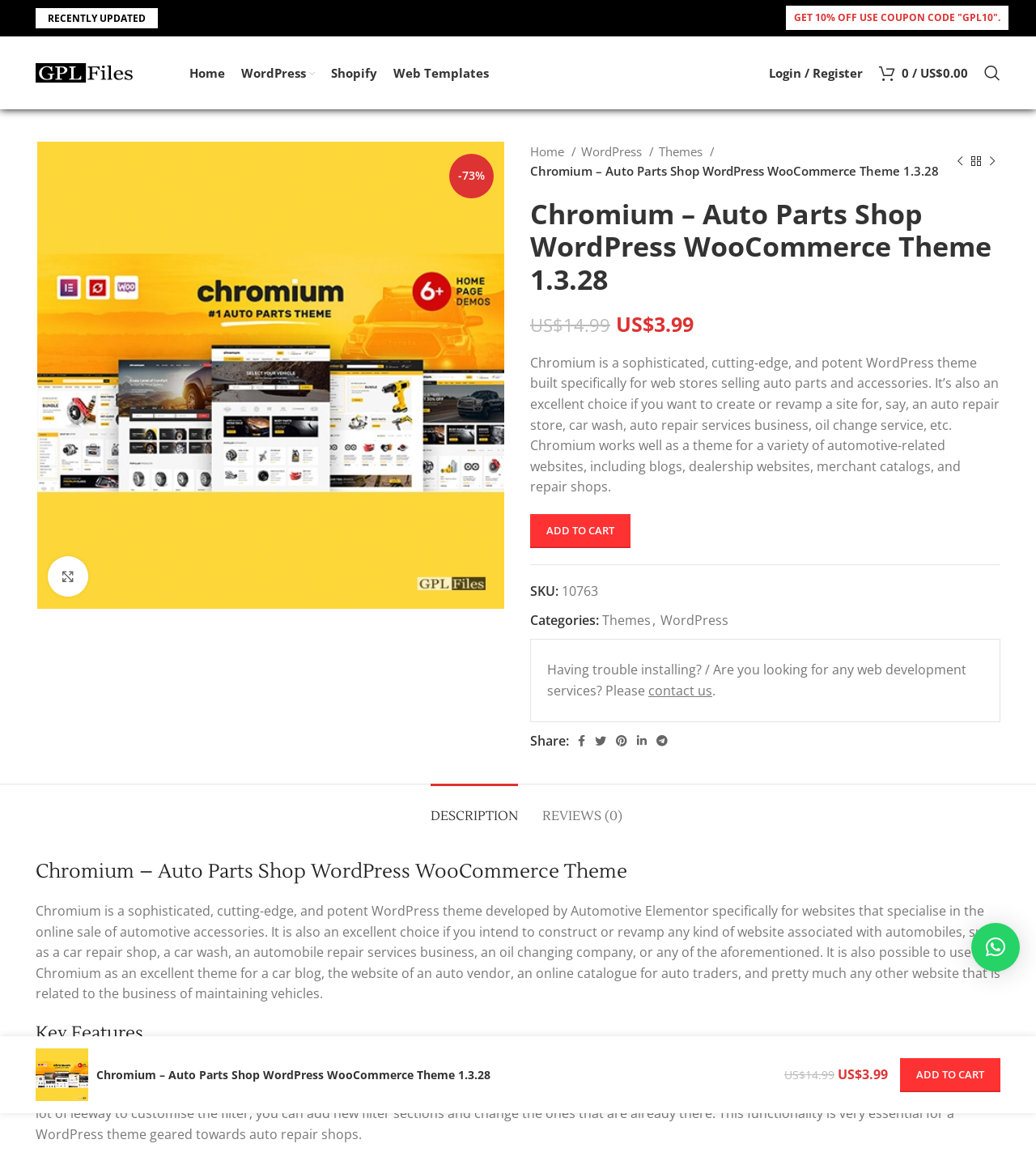Please reply to the following question using a single word or phrase: 
What is the theme name of the WordPress WooCommerce?

Chromium